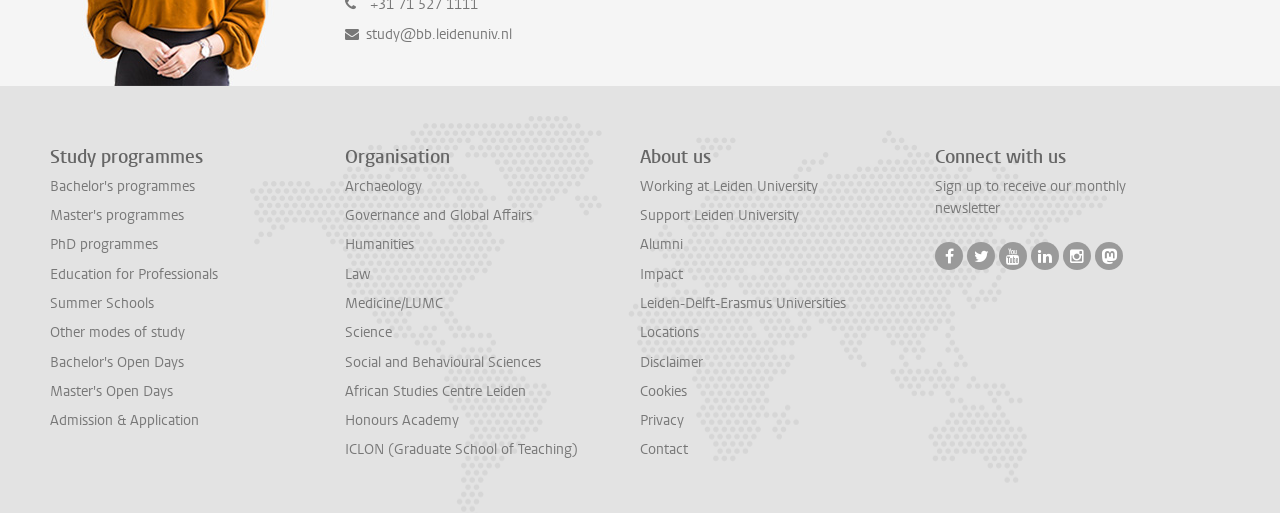Determine the bounding box coordinates for the UI element matching this description: "ICLON (Graduate School of Teaching)".

[0.27, 0.859, 0.452, 0.896]